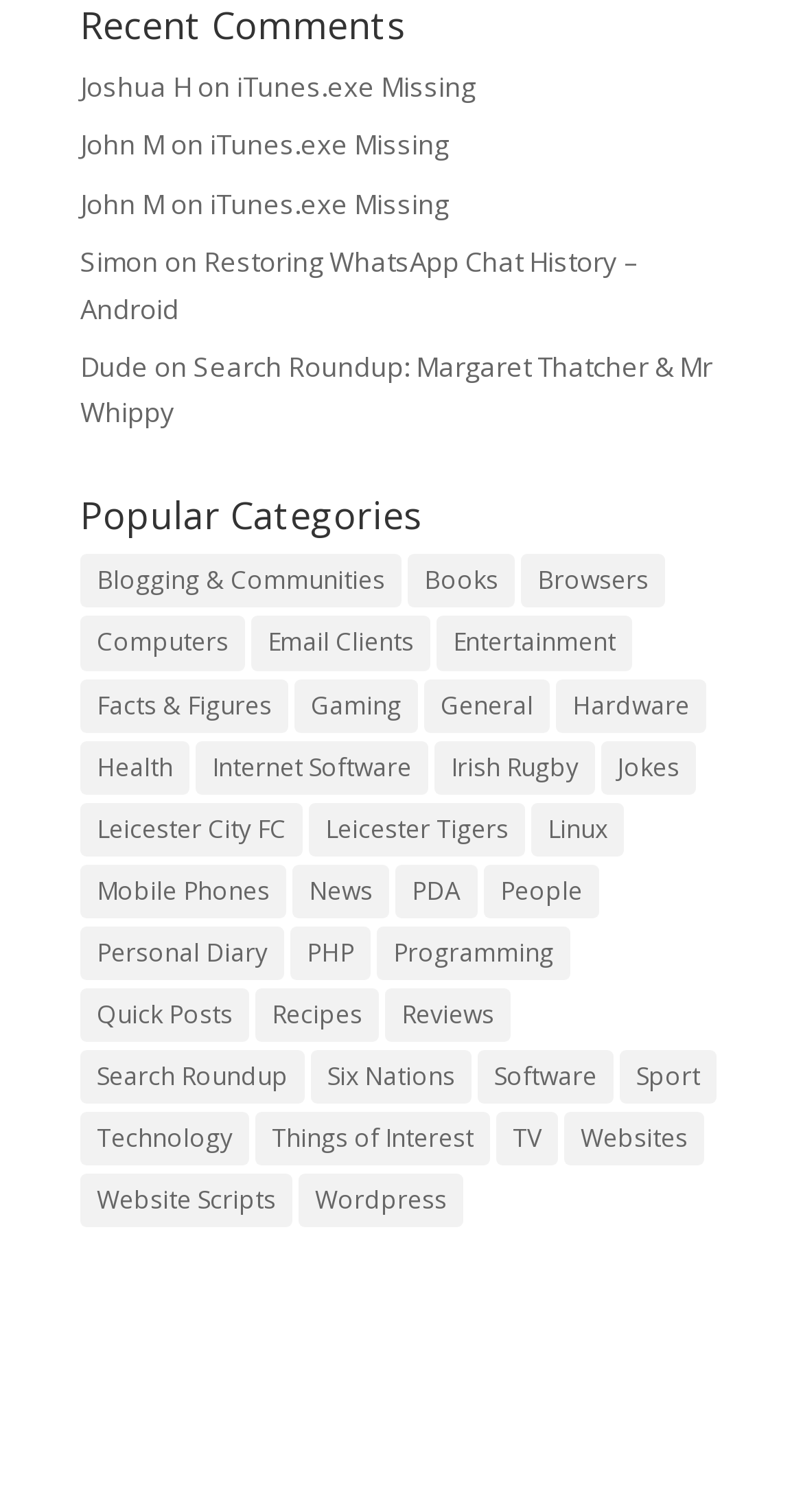Extract the bounding box coordinates of the UI element described by: "Facts & Figures". The coordinates should include four float numbers ranging from 0 to 1, e.g., [left, top, right, bottom].

[0.1, 0.449, 0.359, 0.484]